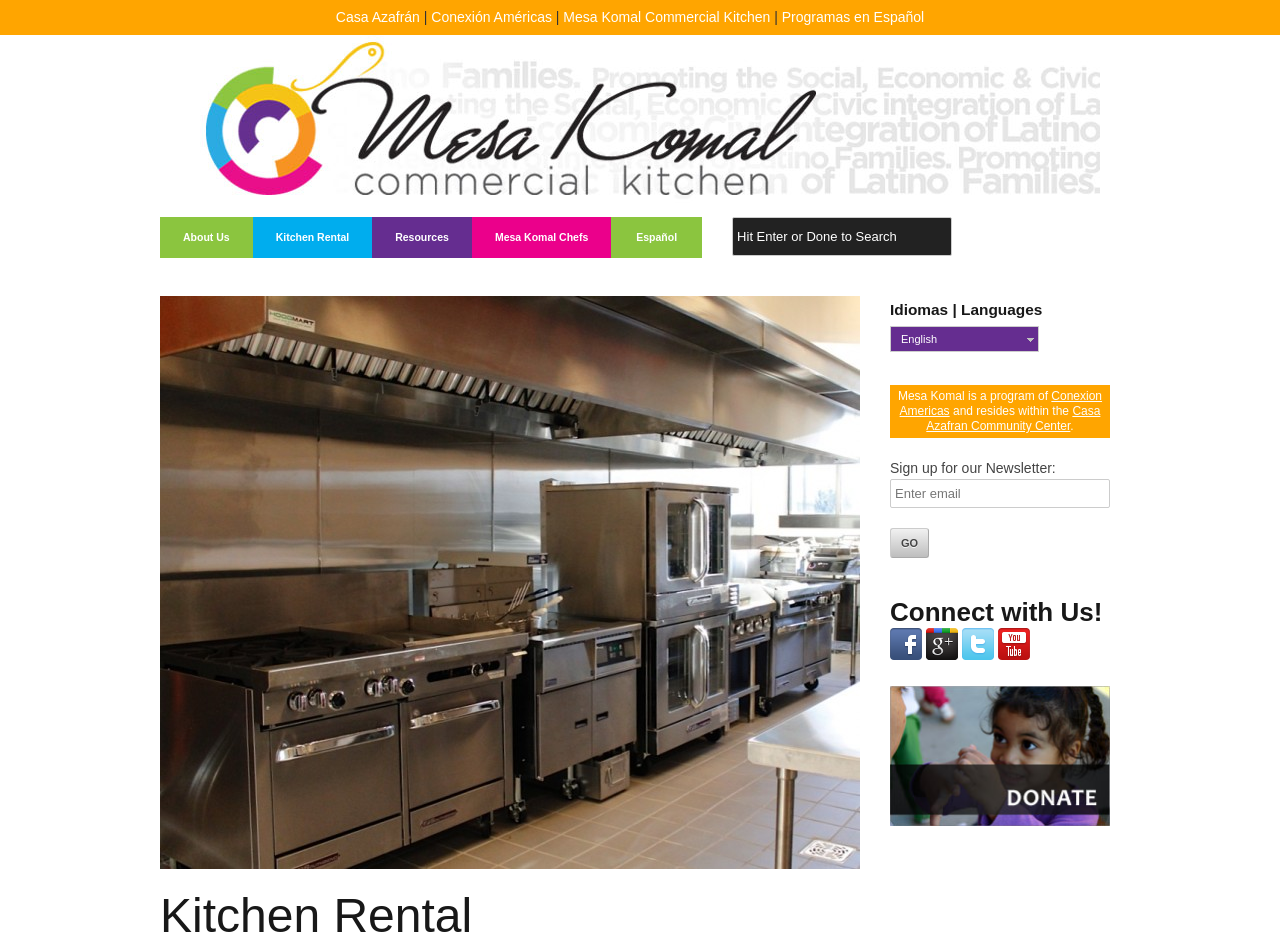Could you highlight the region that needs to be clicked to execute the instruction: "Click on the link to Singapore Sanctions"?

None